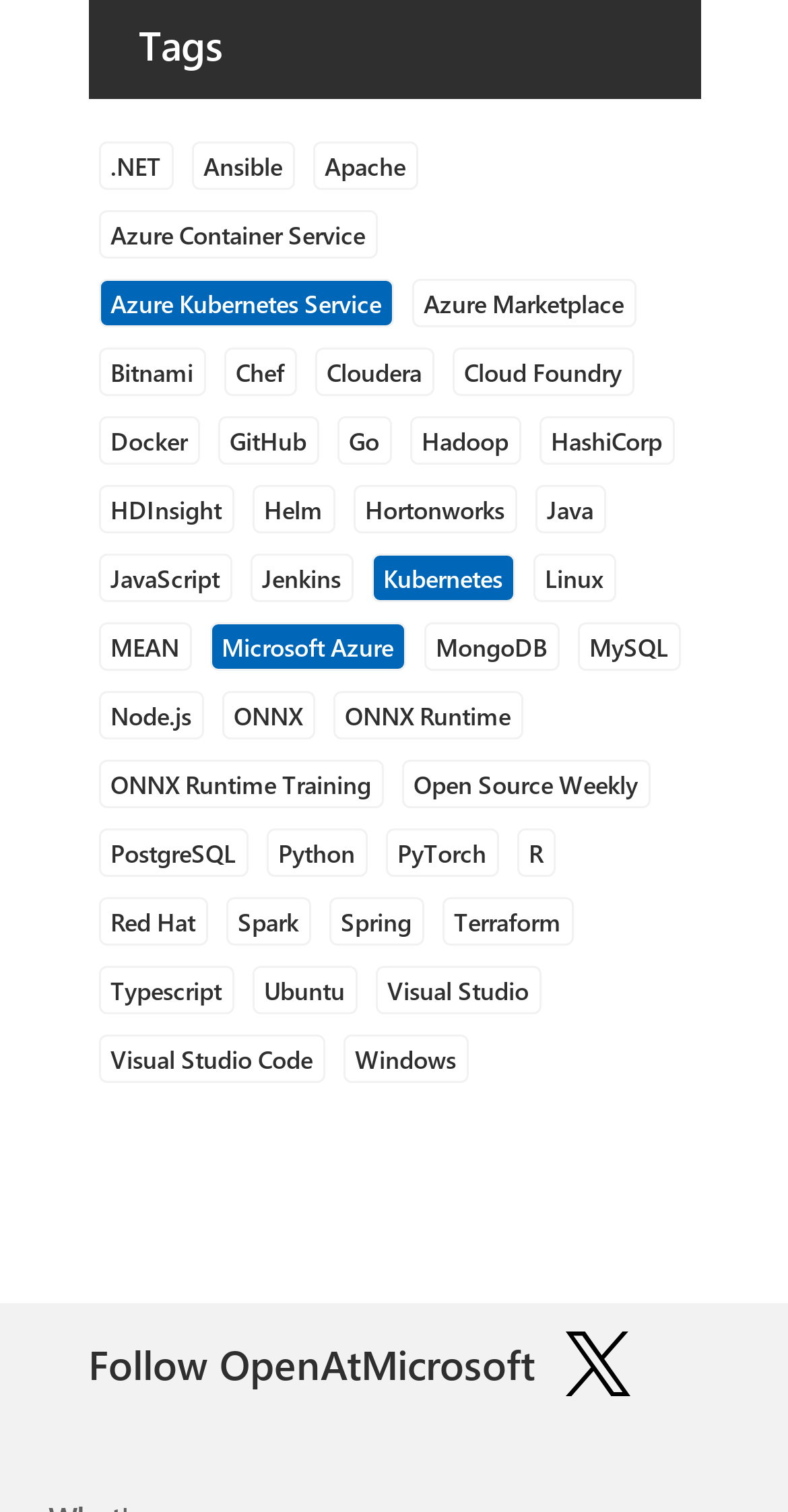Specify the bounding box coordinates of the element's region that should be clicked to achieve the following instruction: "Follow OpenAtMicrosoft on Twitter". The bounding box coordinates consist of four float numbers between 0 and 1, in the format [left, top, right, bottom].

[0.717, 0.884, 0.799, 0.912]